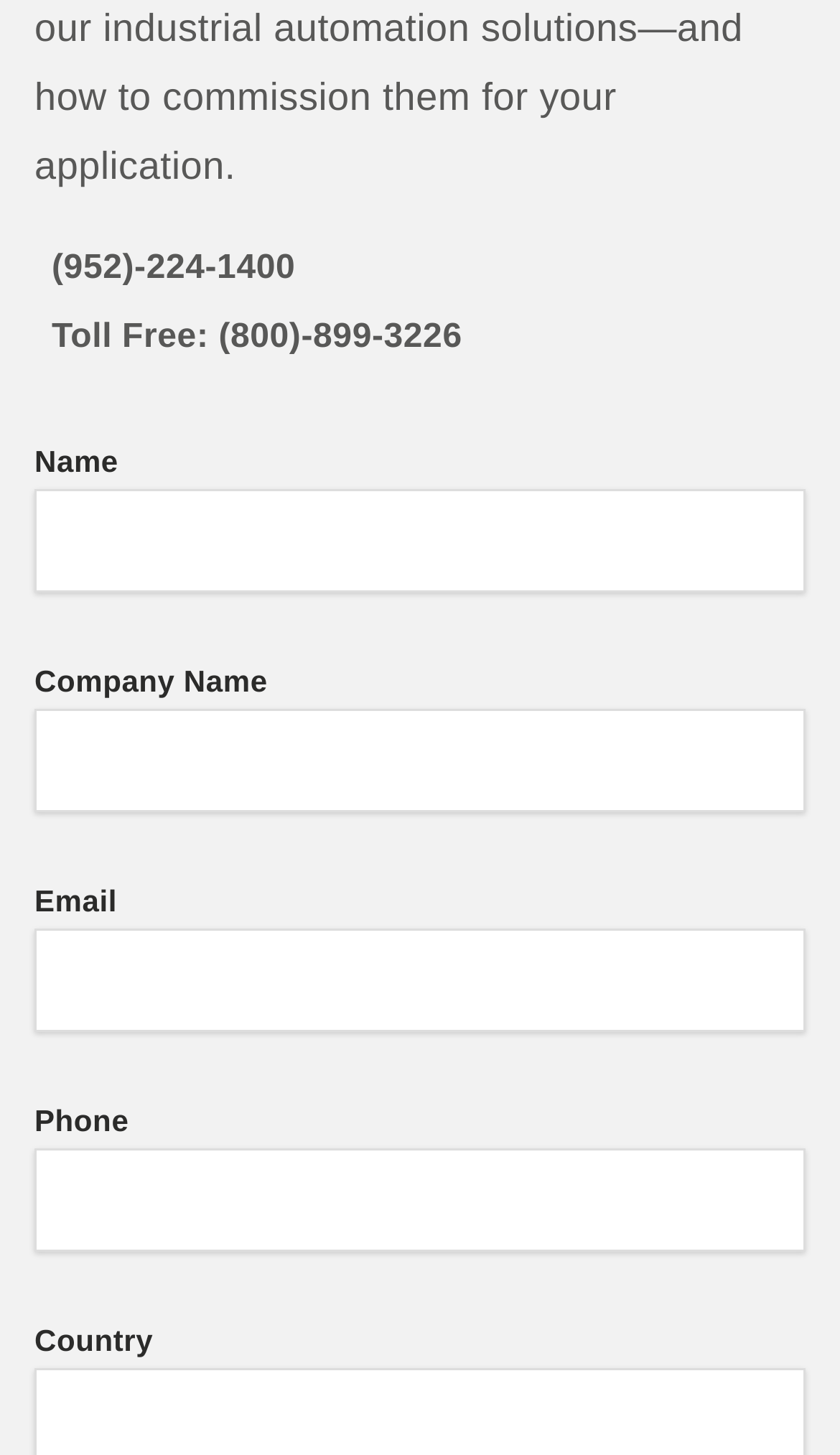Given the webpage screenshot, identify the bounding box of the UI element that matches this description: "name="input_1"".

[0.041, 0.336, 0.959, 0.407]